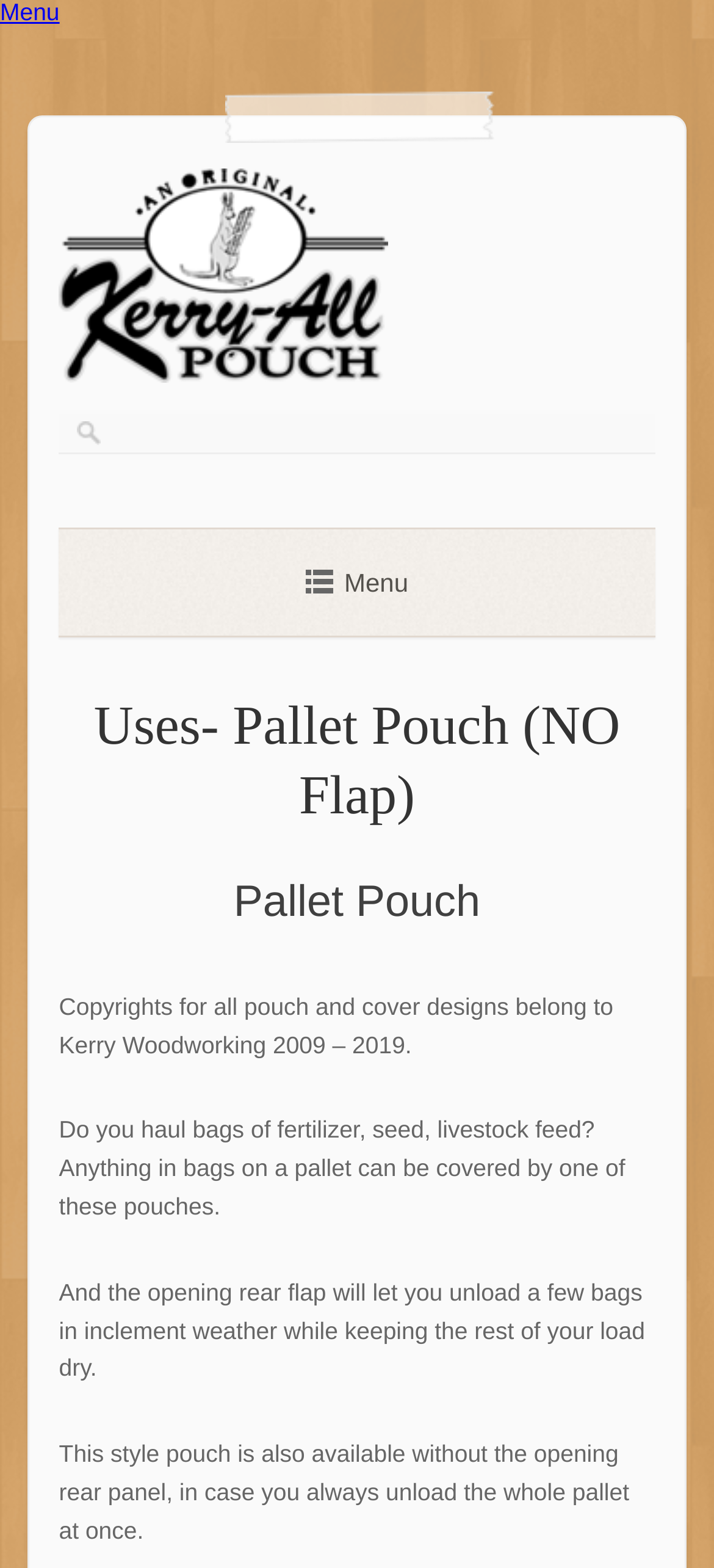What is the company name?
Please provide a comprehensive answer based on the information in the image.

I found the company name by looking at the link element with the text 'Kerry All Pouch' and the image element with the same text, which suggests that it is the company name.